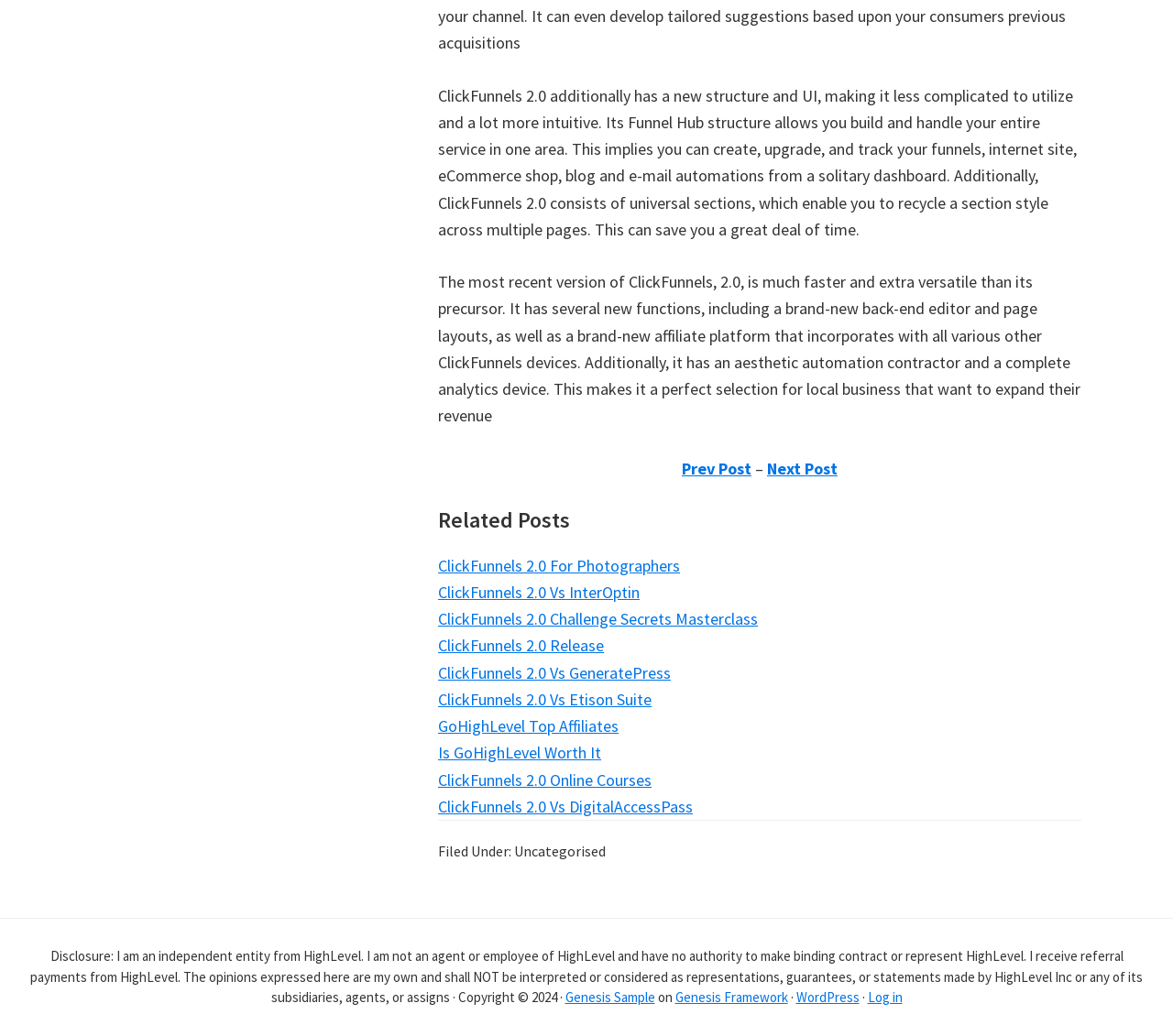What is ClickFunnels 2.0?
Using the picture, provide a one-word or short phrase answer.

A new version of ClickFunnels